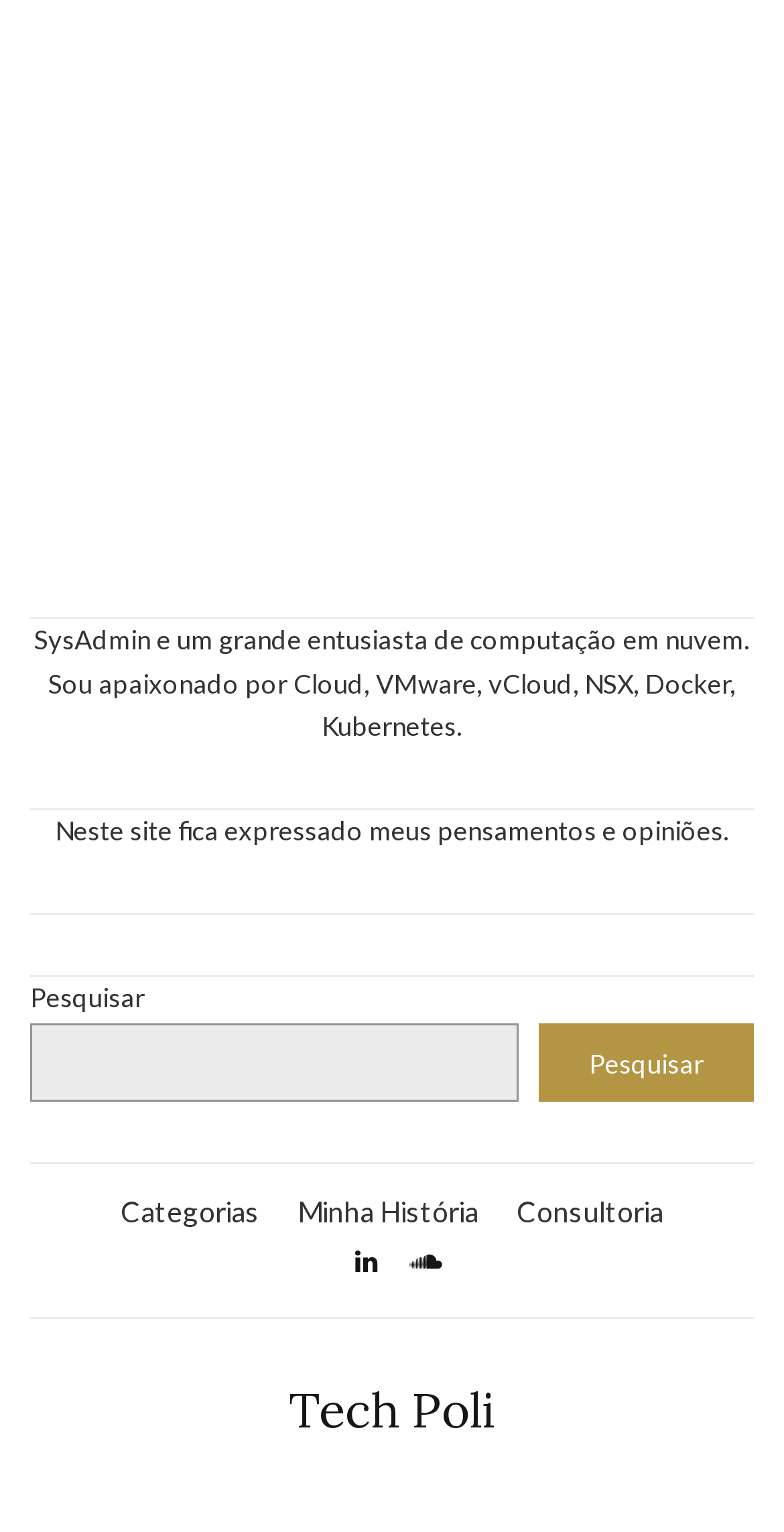Respond with a single word or short phrase to the following question: 
How many social media links are present?

2